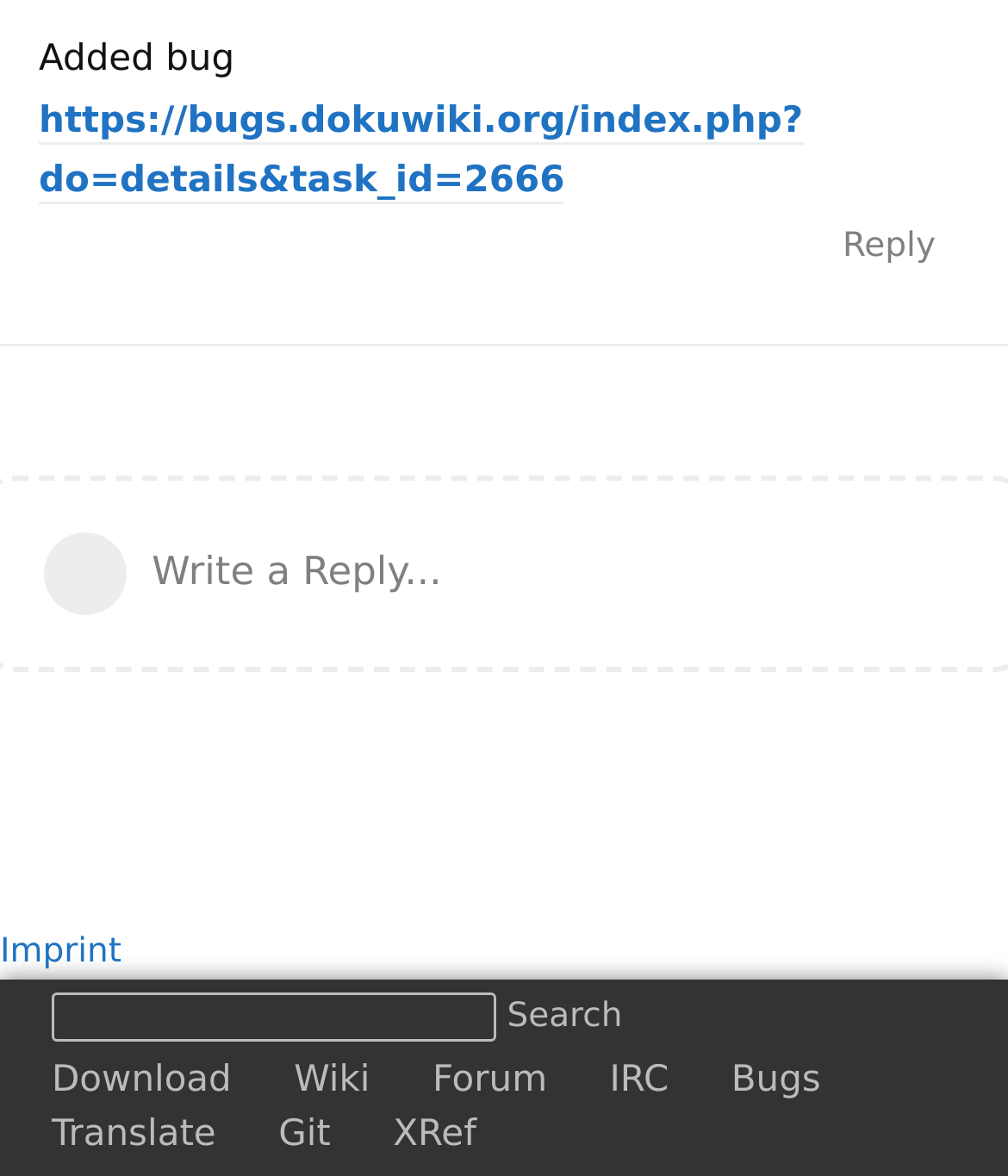Find the bounding box coordinates for the area that should be clicked to accomplish the instruction: "go to the imprint page".

[0.0, 0.794, 0.121, 0.827]